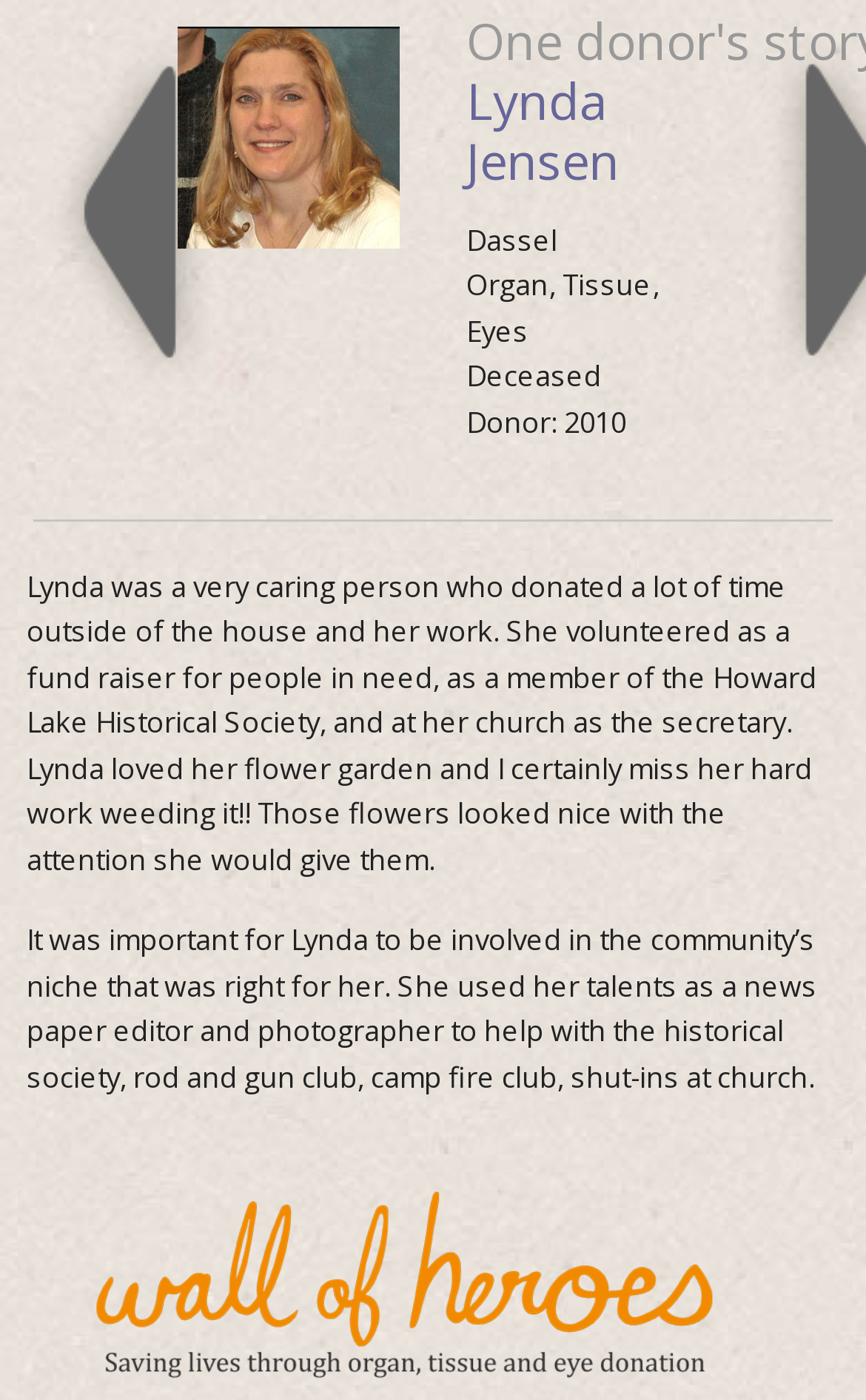Elaborate on the webpage's design and content in a detailed caption.

This webpage is a tribute to Lynda Jensen, a caring person who volunteered her time for various causes. At the top, there is a navigation section with "Previous Donor" and "Next Donor" links, allowing users to browse through different donor stories. Below this section, there is a figure, likely a photo of Lynda Jensen, accompanied by a link with her name. 

The main content of the page is divided into two sections. The first section is a brief overview of Lynda's story, with a heading "One donor's story: Lynda Jensen" and several lines of text describing her donations, including organs and tissues. The text is organized into a list with labels such as "Dassel", "Organ", "Tissue", and "Eyes". 

The second section is a longer, more personal tribute to Lynda, written in a conversational tone. It describes her volunteer work, hobbies, and personality, including her love for her flower garden. This section is followed by another paragraph that highlights Lynda's community involvement and her use of her talents to help various organizations.

At the bottom of the page, there is a heading "HCMC Wall of Heroes" with a link to the same title, likely leading to a page with more information about the wall of heroes.